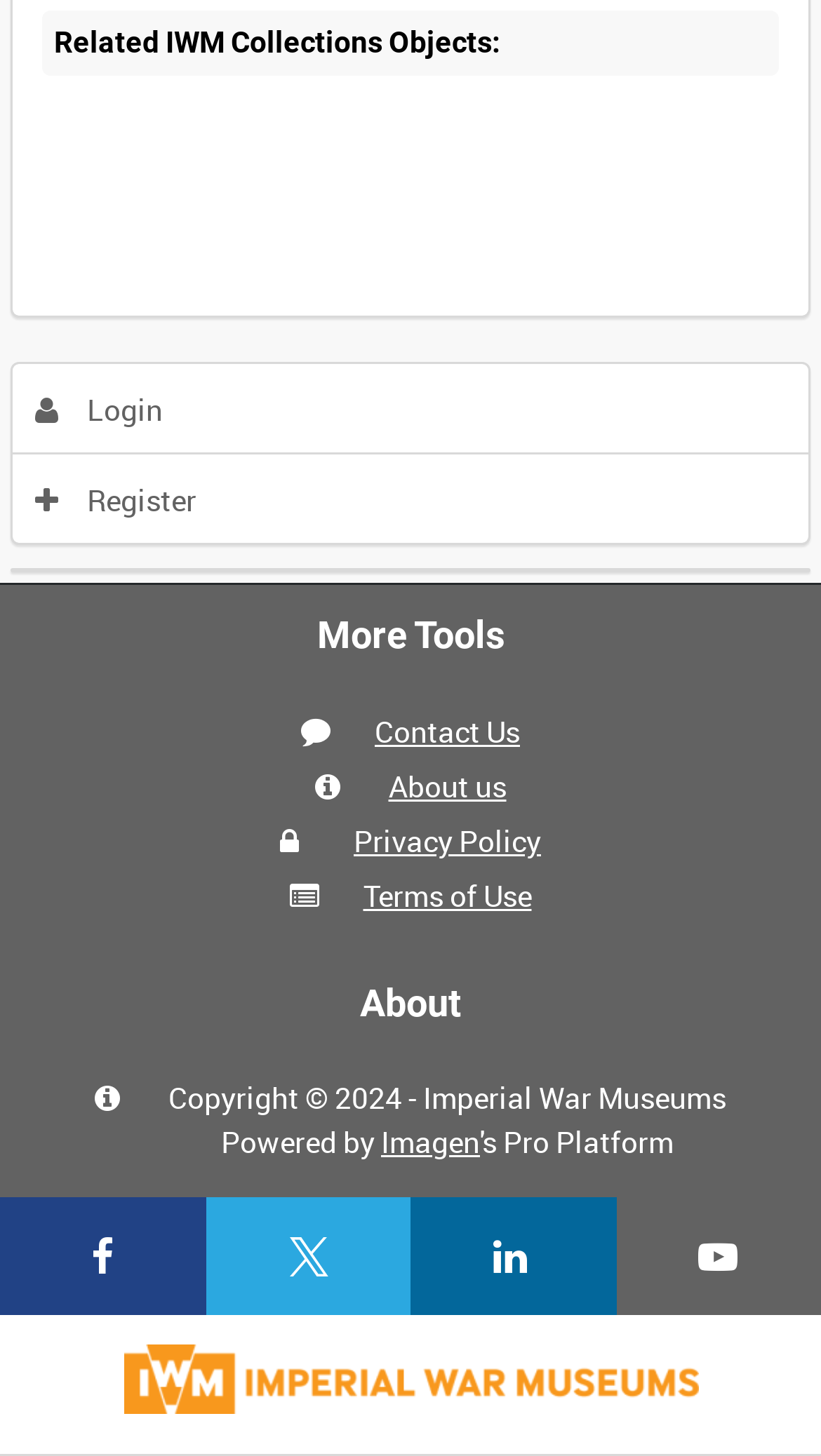Please identify the bounding box coordinates of the region to click in order to complete the given instruction: "Login to the website". The coordinates should be four float numbers between 0 and 1, i.e., [left, top, right, bottom].

[0.016, 0.25, 0.984, 0.312]